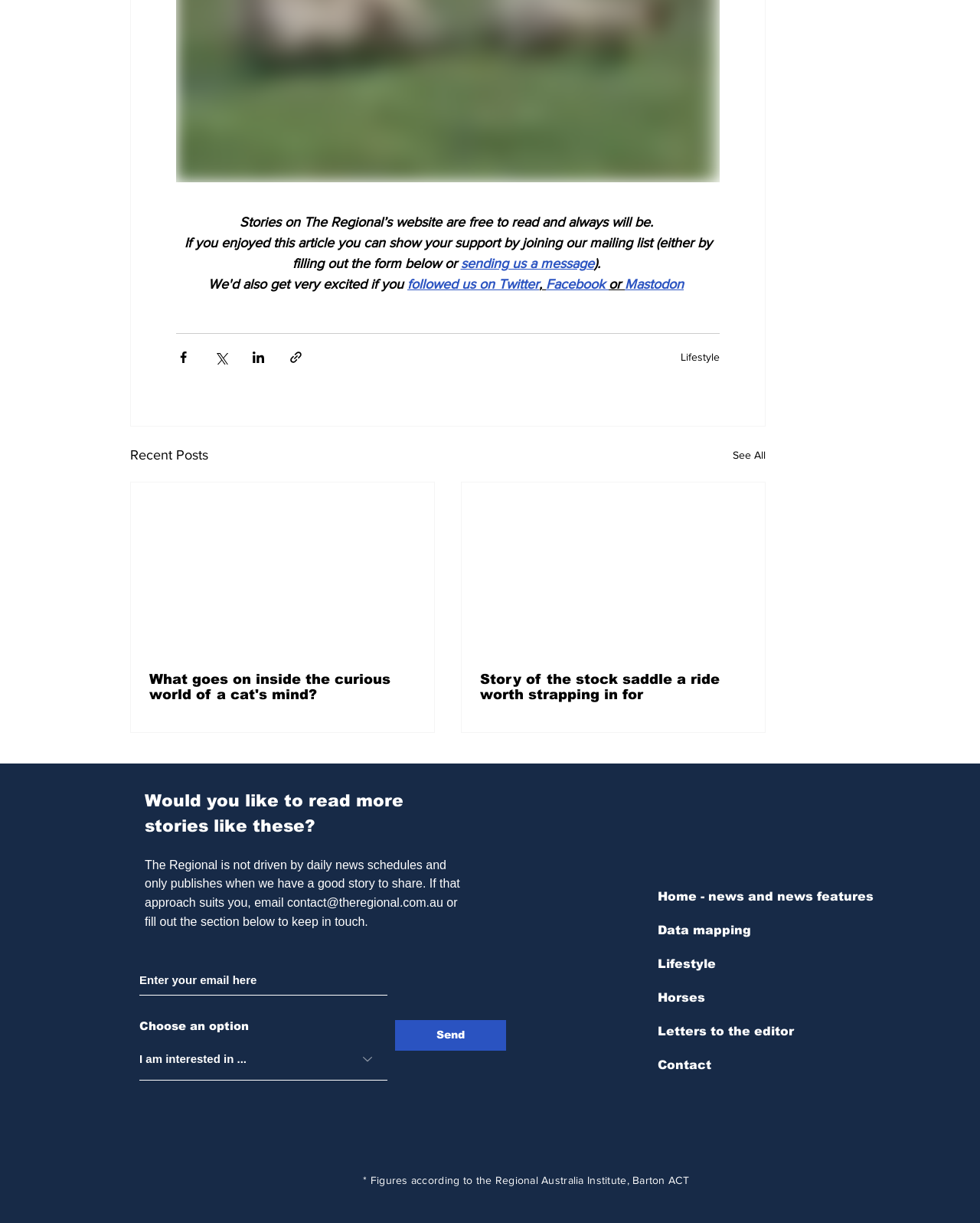Specify the bounding box coordinates (top-left x, top-left y, bottom-right x, bottom-right y) of the UI element in the screenshot that matches this description: aria-label="White Facebook Icon"

[0.703, 0.658, 0.721, 0.672]